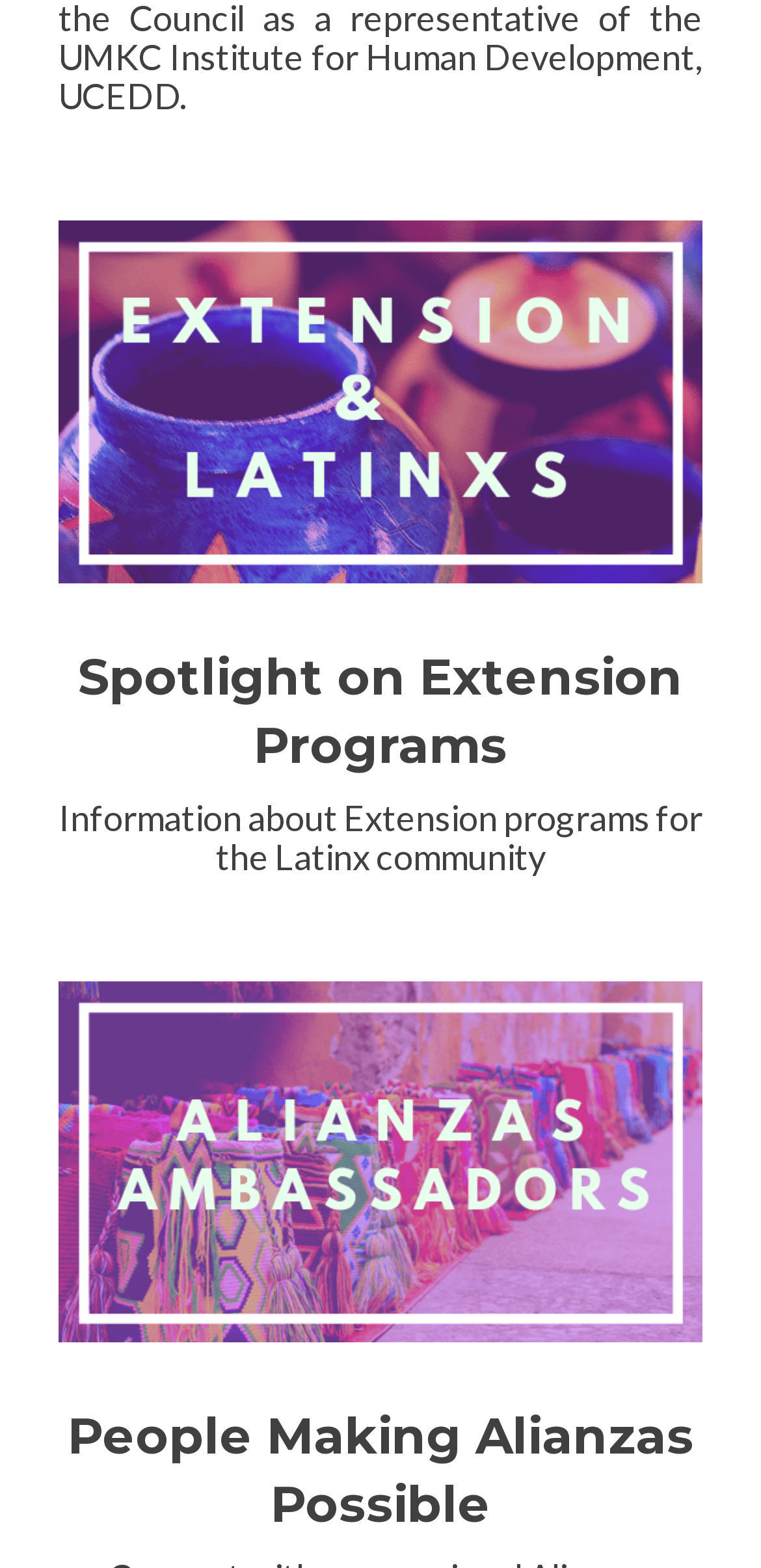Give a one-word or short phrase answer to this question: 
What is the purpose of the extension programs?

For the Latinx community